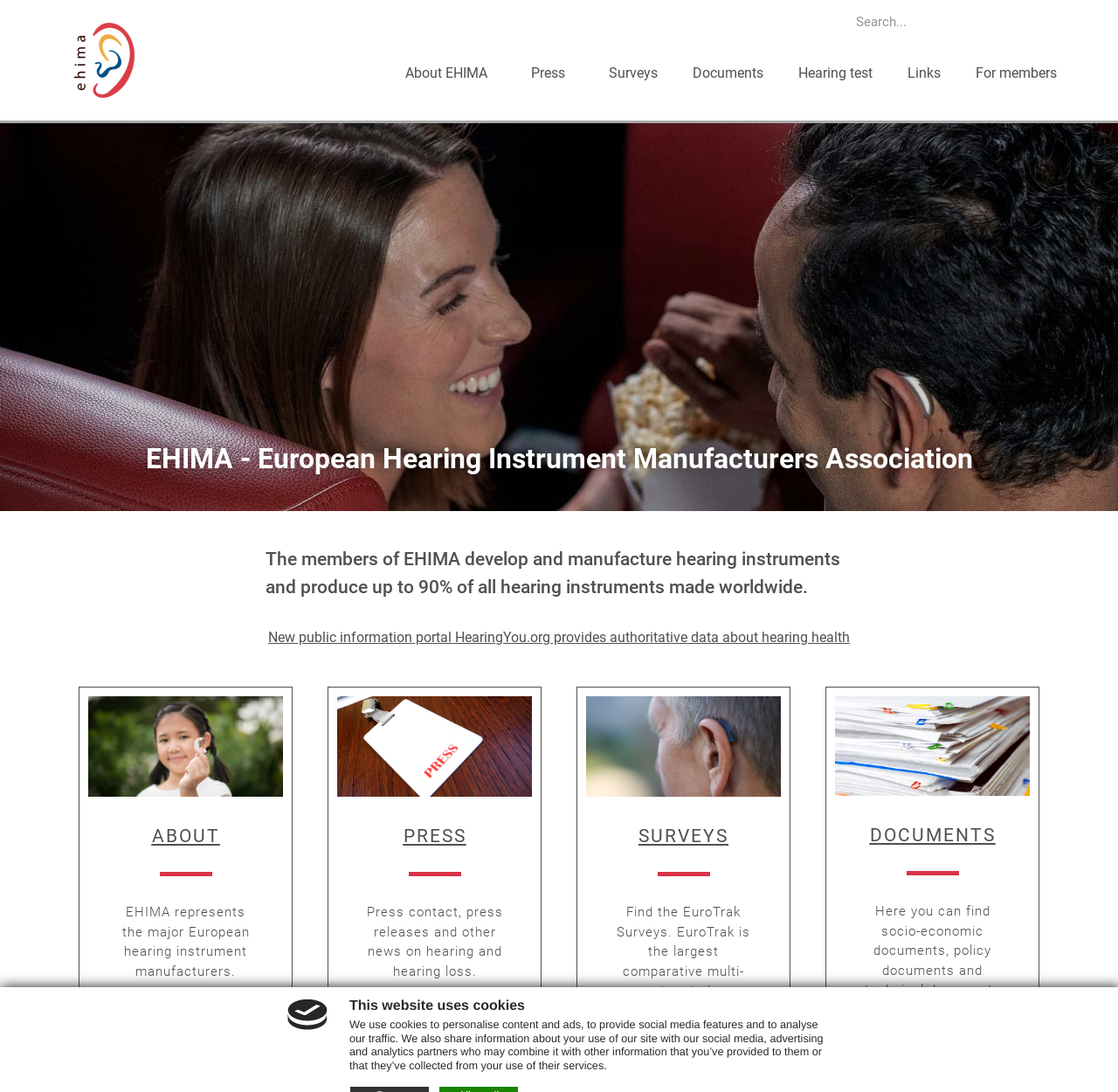Please determine the bounding box coordinates of the area that needs to be clicked to complete this task: 'View press releases'. The coordinates must be four float numbers between 0 and 1, formatted as [left, top, right, bottom].

[0.361, 0.756, 0.417, 0.775]